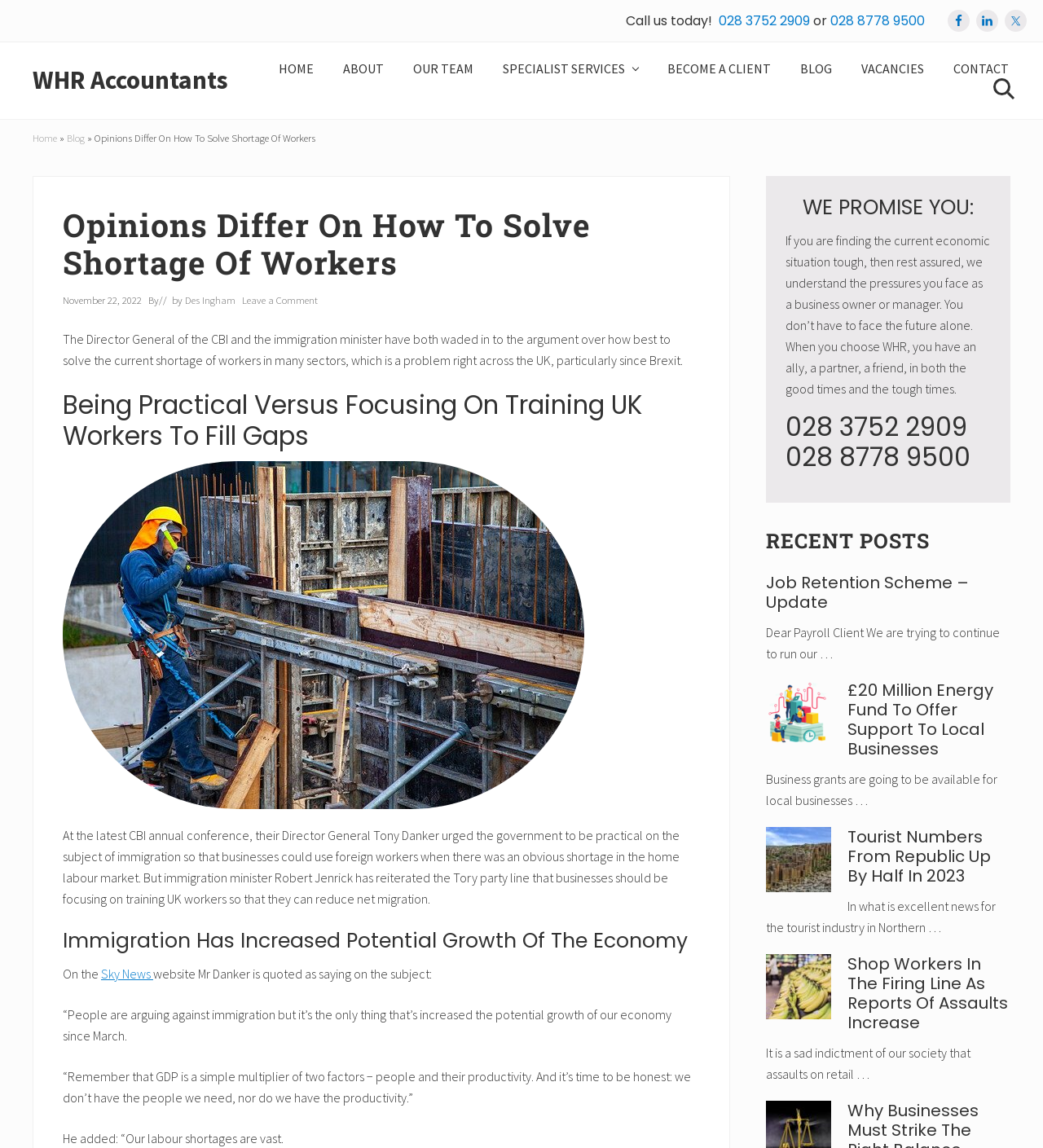Please find the bounding box coordinates of the clickable region needed to complete the following instruction: "Click the 'Leave a Comment' link". The bounding box coordinates must consist of four float numbers between 0 and 1, i.e., [left, top, right, bottom].

[0.232, 0.256, 0.305, 0.267]